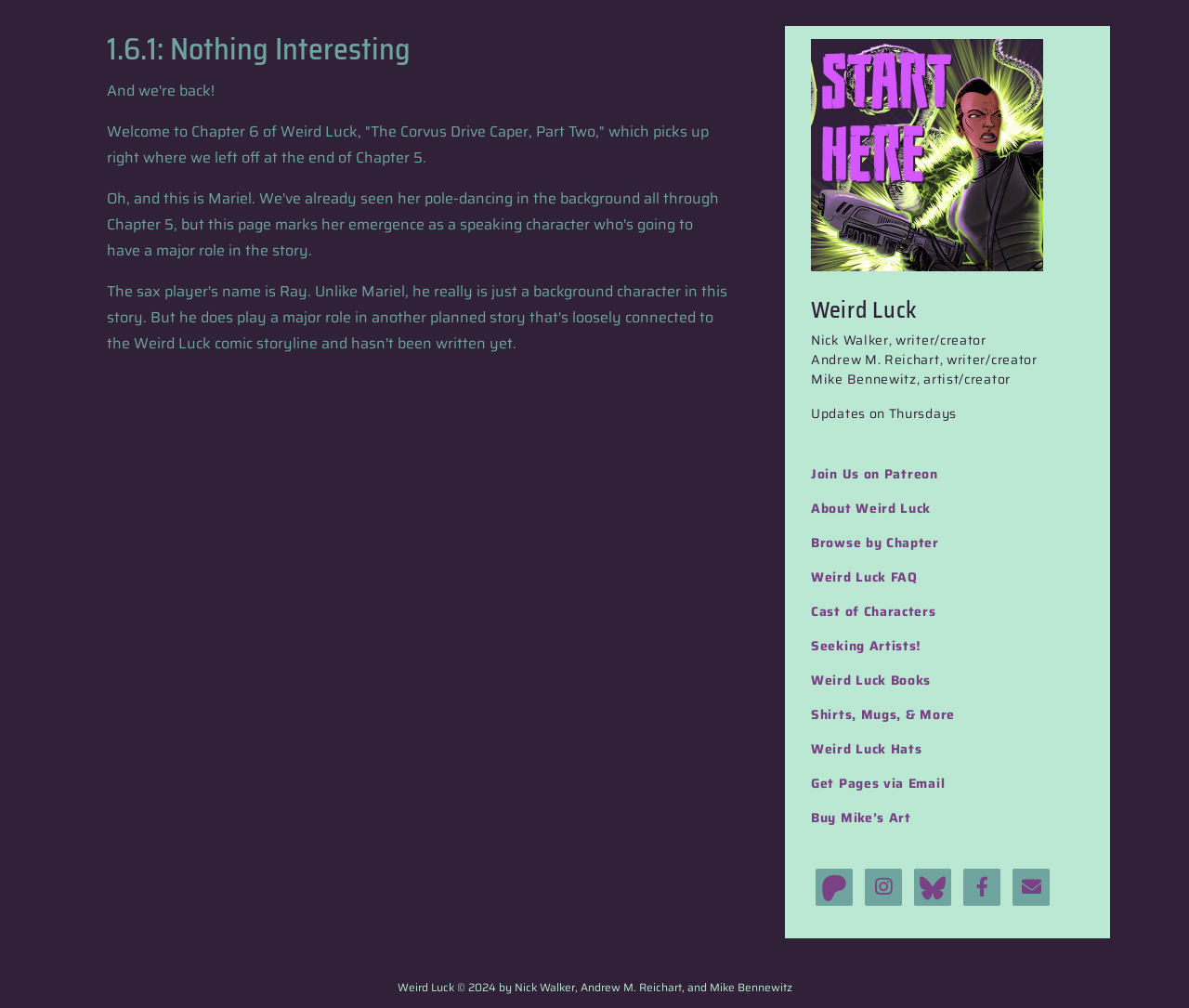Find the bounding box coordinates of the element to click in order to complete this instruction: "Get Pages via Email". The bounding box coordinates must be four float numbers between 0 and 1, denoted as [left, top, right, bottom].

[0.682, 0.767, 0.795, 0.787]